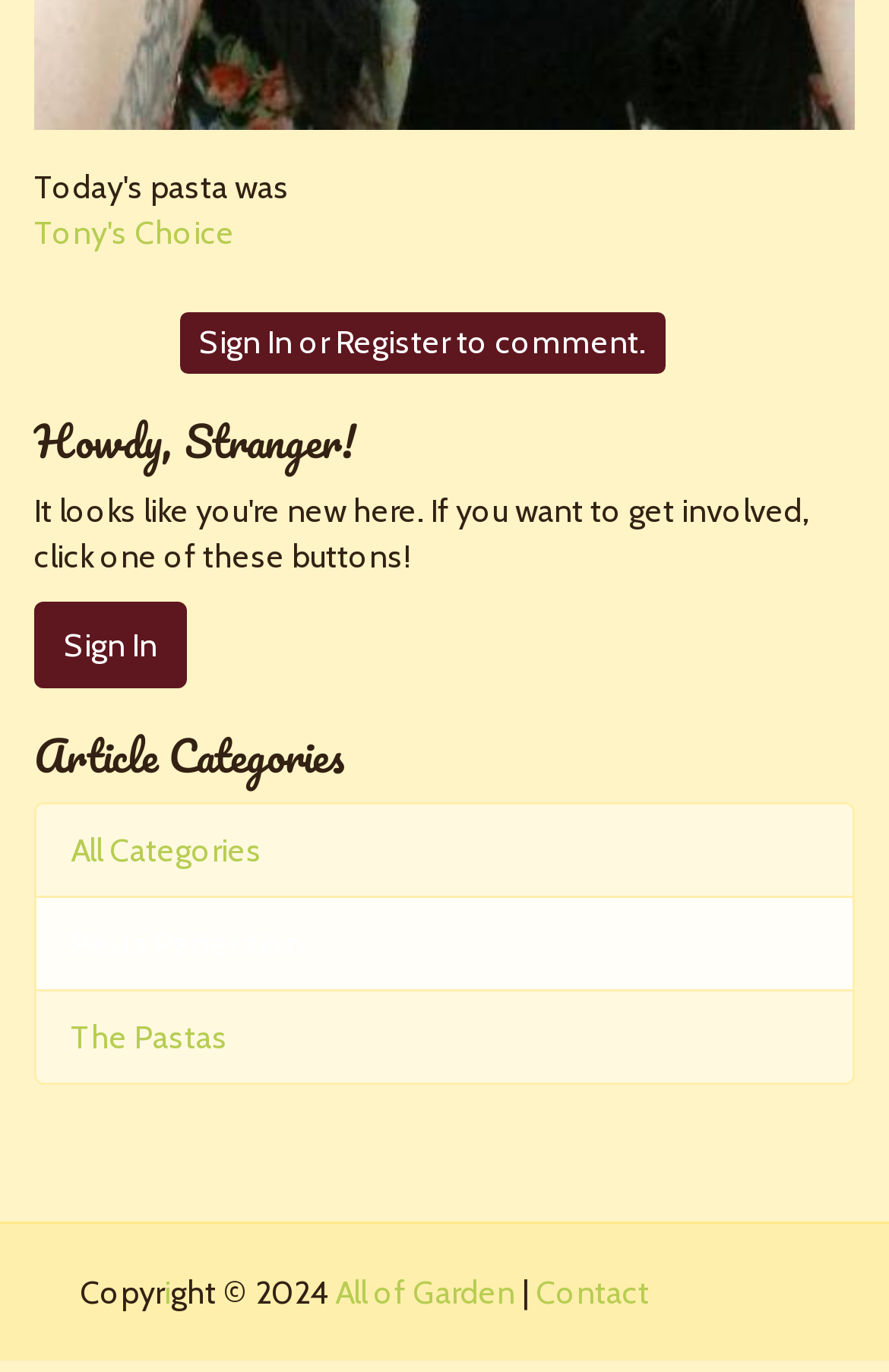What are the categories of articles available?
Observe the image and answer the question with a one-word or short phrase response.

All Categories, Pasta Perfection, The Pastas